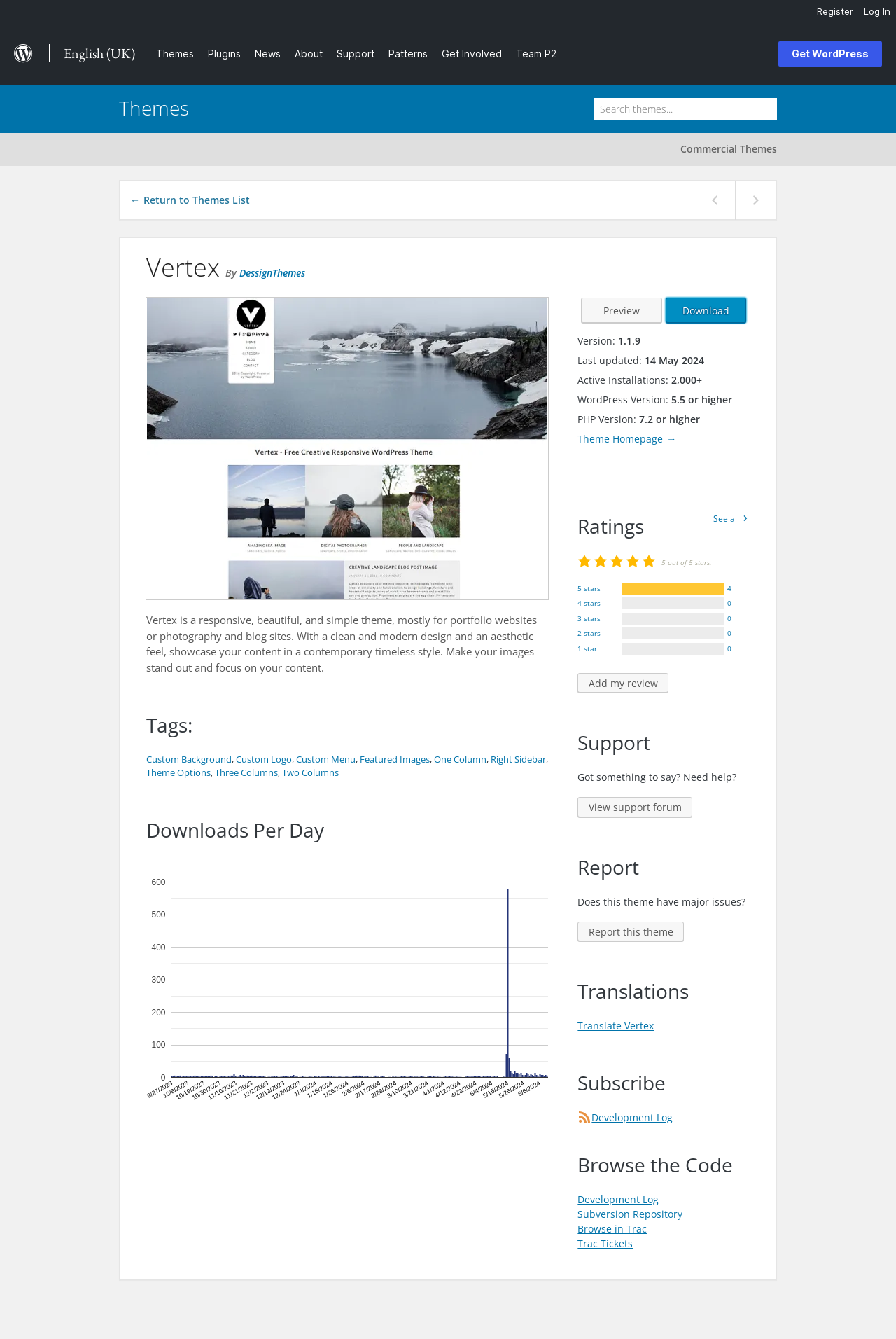With reference to the image, please provide a detailed answer to the following question: What is the purpose of the theme?

I found the purpose of the theme by looking at the static text element with the text 'Vertex is a responsive, beautiful, and simple theme, mostly for portfolio websites or photography and blog sites.' which is located in the middle of the webpage, indicating that it is the description of the theme and its intended use.